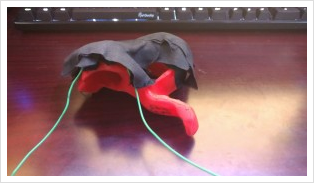What is in the background of the image?
Using the visual information, answer the question in a single word or phrase.

A keyboard